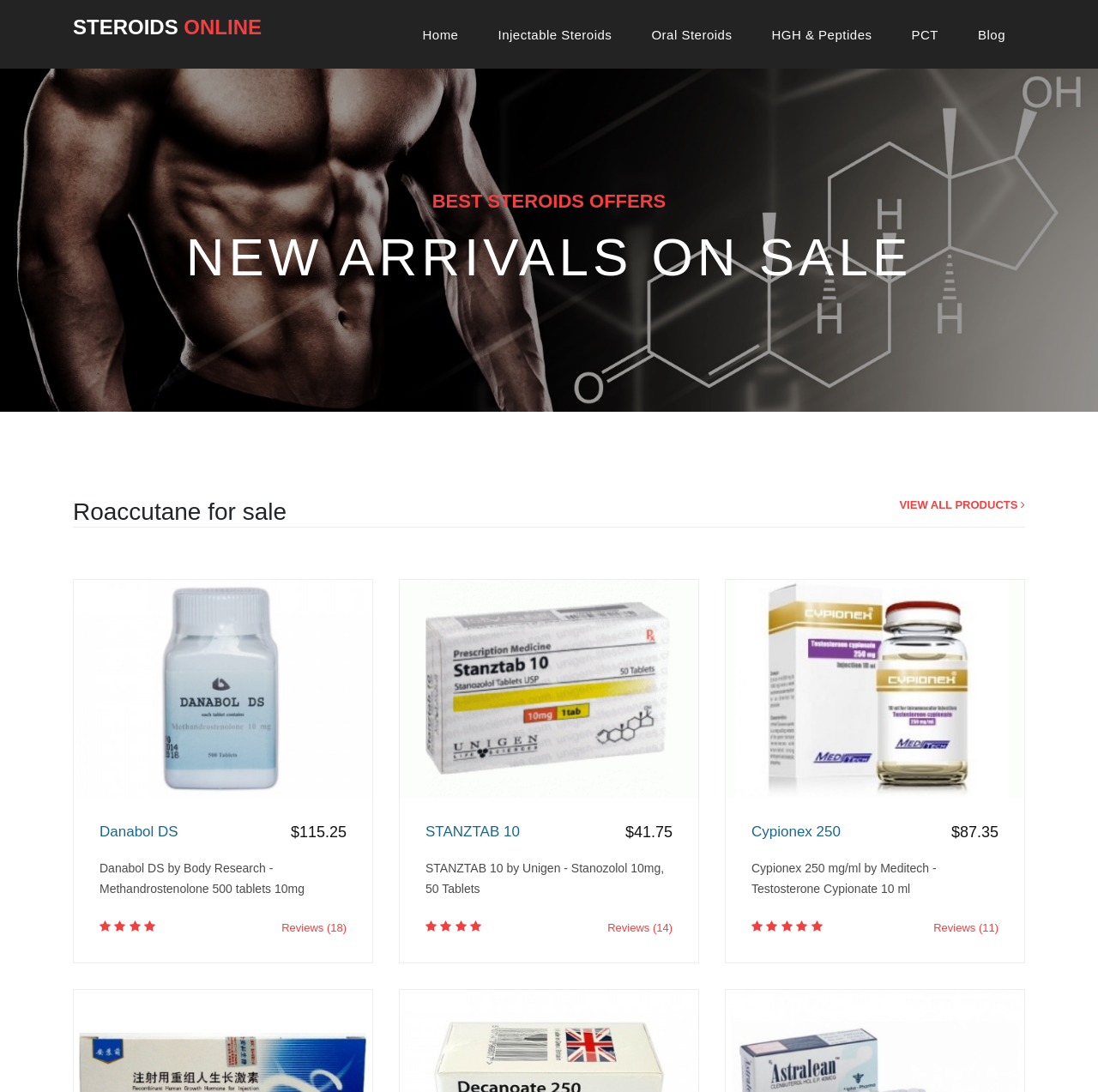Please answer the following question using a single word or phrase: 
How many reviews does STANZTAB 10 have?

14